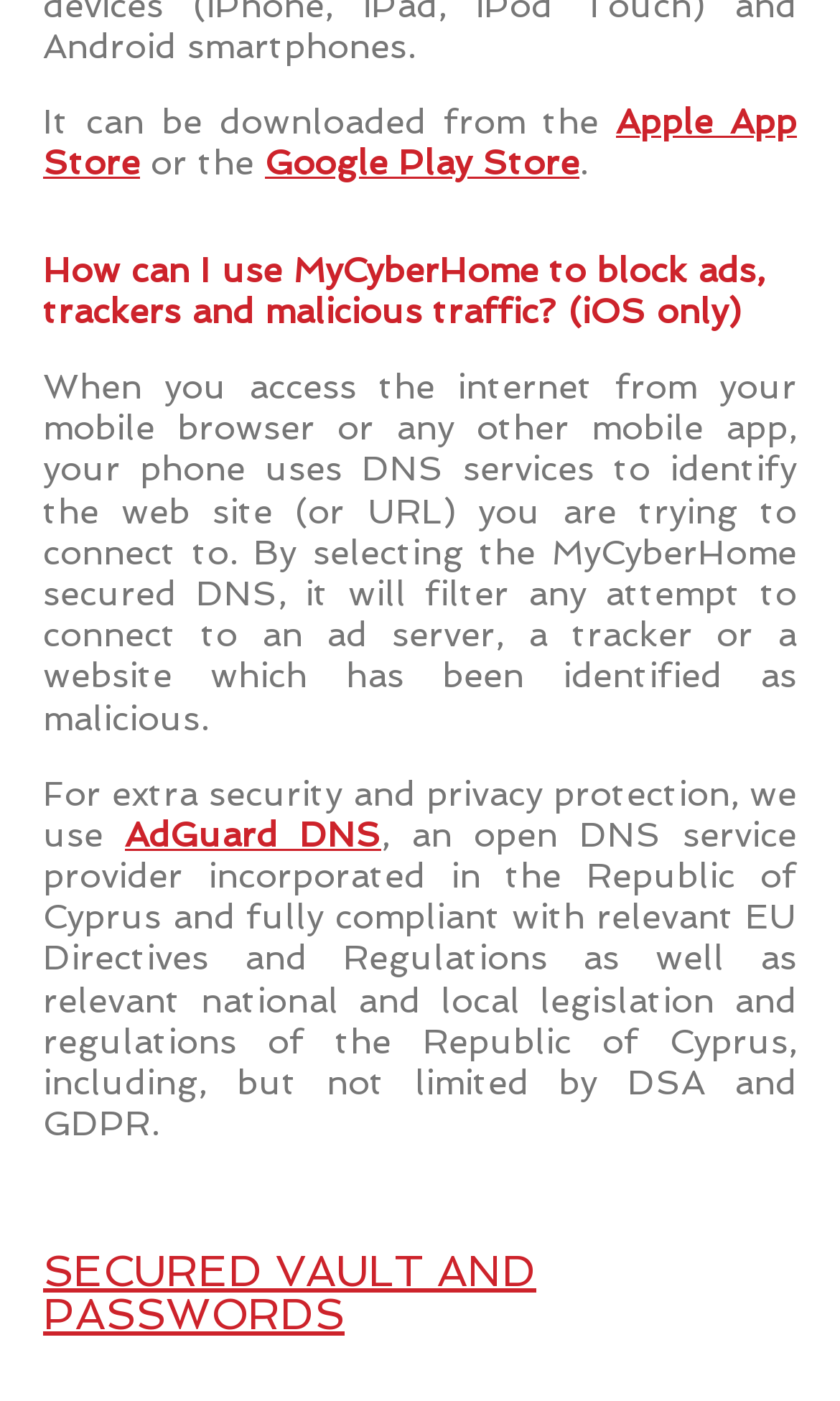Bounding box coordinates are specified in the format (top-left x, top-left y, bottom-right x, bottom-right y). All values are floating point numbers bounded between 0 and 1. Please provide the bounding box coordinate of the region this sentence describes: Help & FAQ

[0.413, 0.593, 0.587, 0.615]